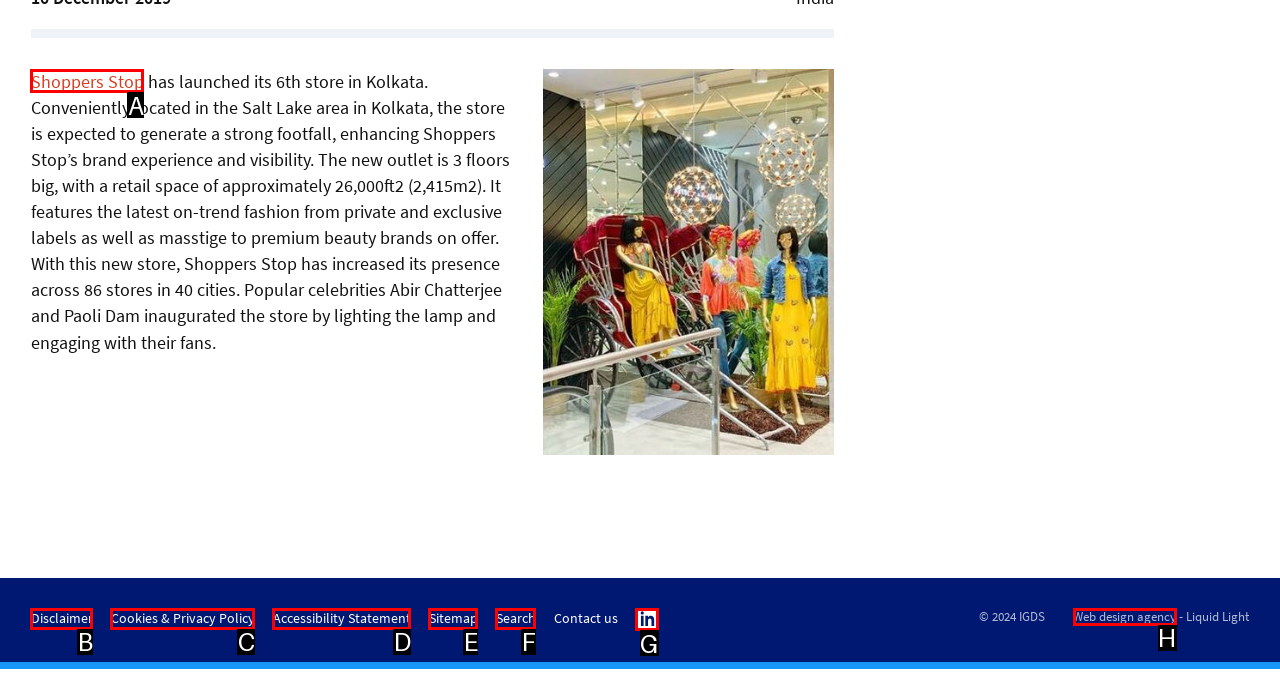Determine the option that aligns with this description: Open Data Day 2020
Reply with the option's letter directly.

None